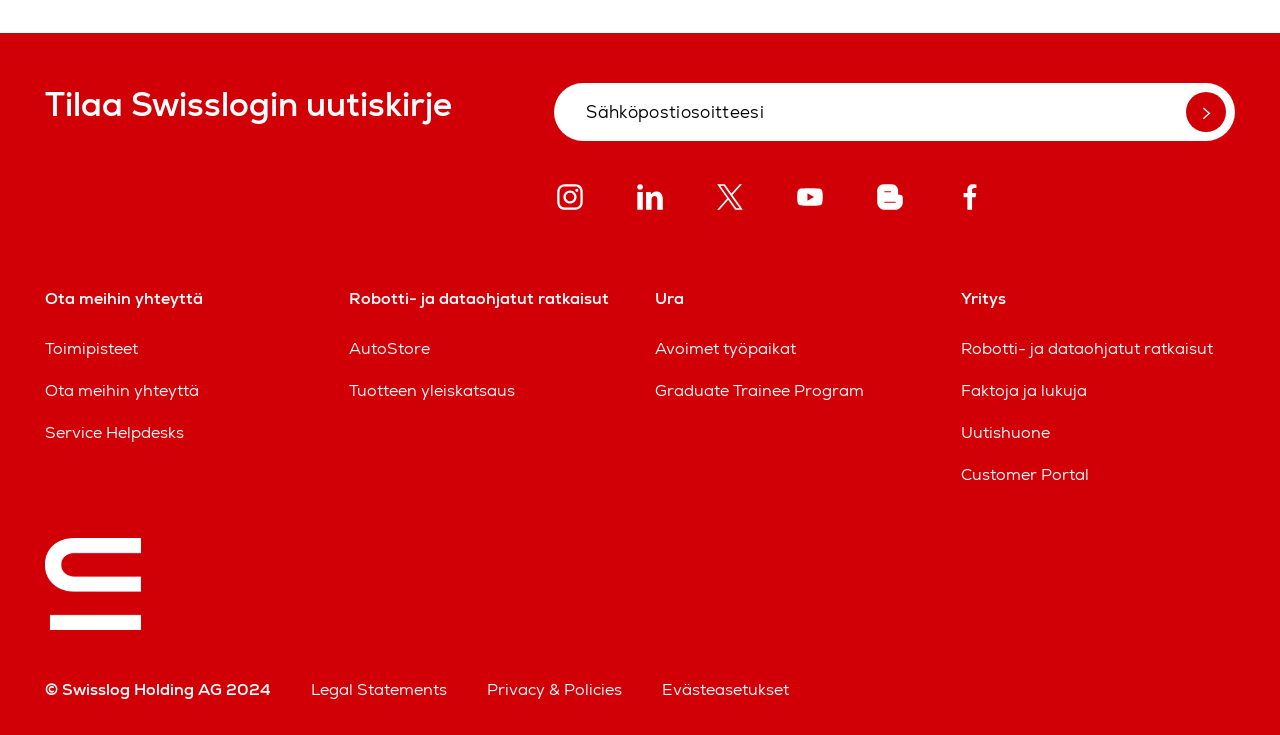Can you specify the bounding box coordinates of the area that needs to be clicked to fulfill the following instruction: "Subscribe to Swisslogin newsletter"?

[0.458, 0.125, 0.927, 0.179]